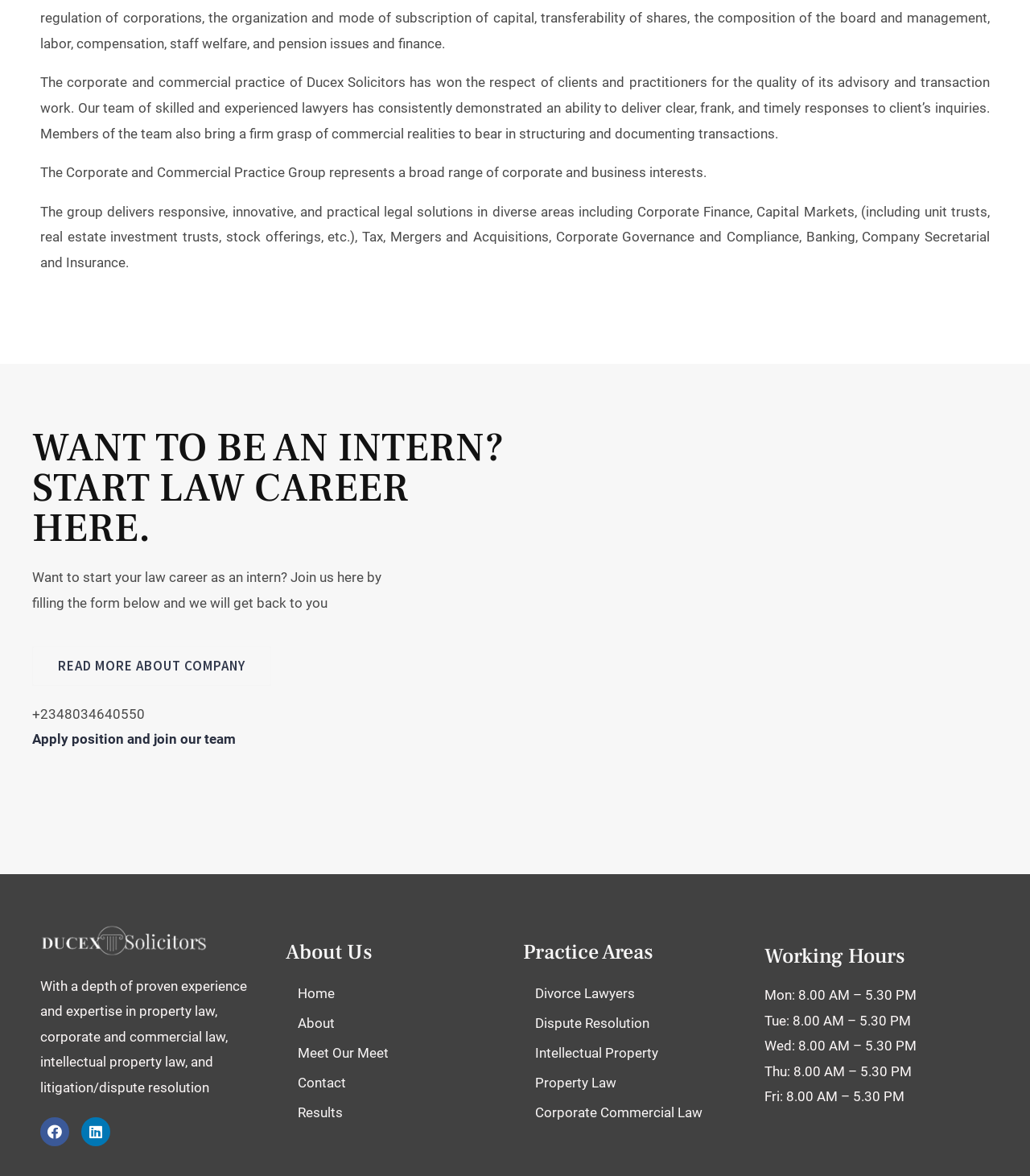What are the working hours of Ducex Solicitors on Mondays?
Provide an in-depth and detailed explanation in response to the question.

According to the StaticText element with ID 351, the working hours of Ducex Solicitors on Mondays are from 8.00 AM to 5.30 PM, as stated in the text 'Mon: 8.00 AM – 5.30 PM'.